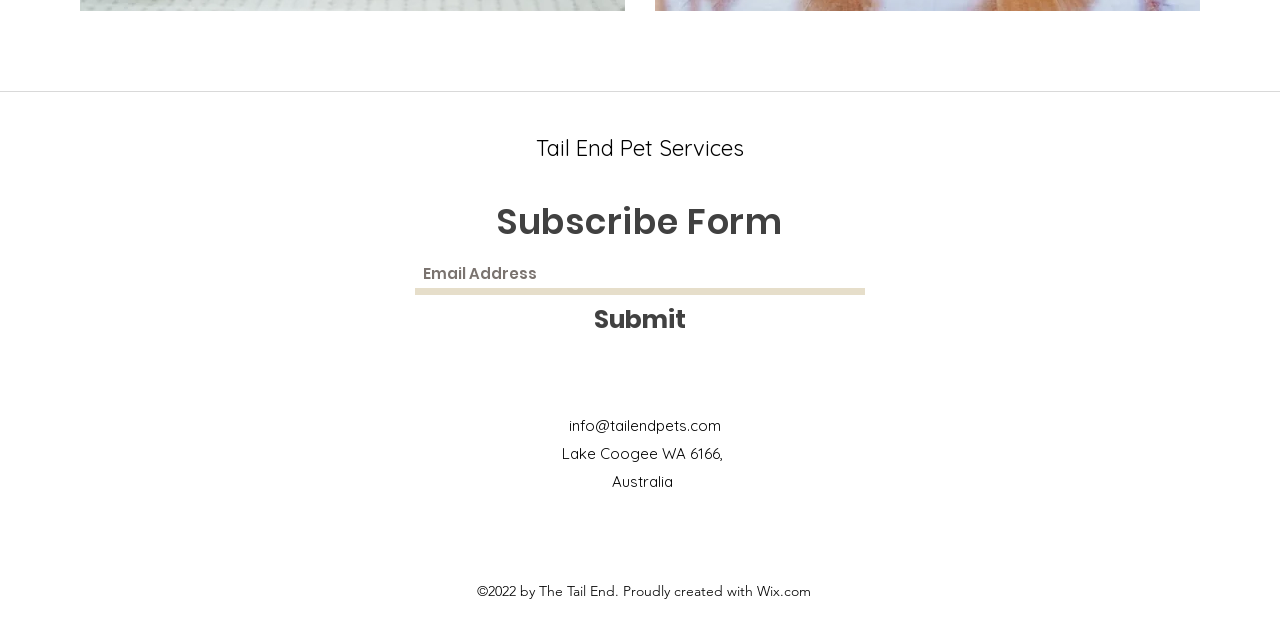Extract the bounding box coordinates for the UI element described by the text: "aria-label="Email Address" name="email" placeholder="Email Address"". The coordinates should be in the form of [left, top, right, bottom] with values between 0 and 1.

[0.324, 0.408, 0.676, 0.463]